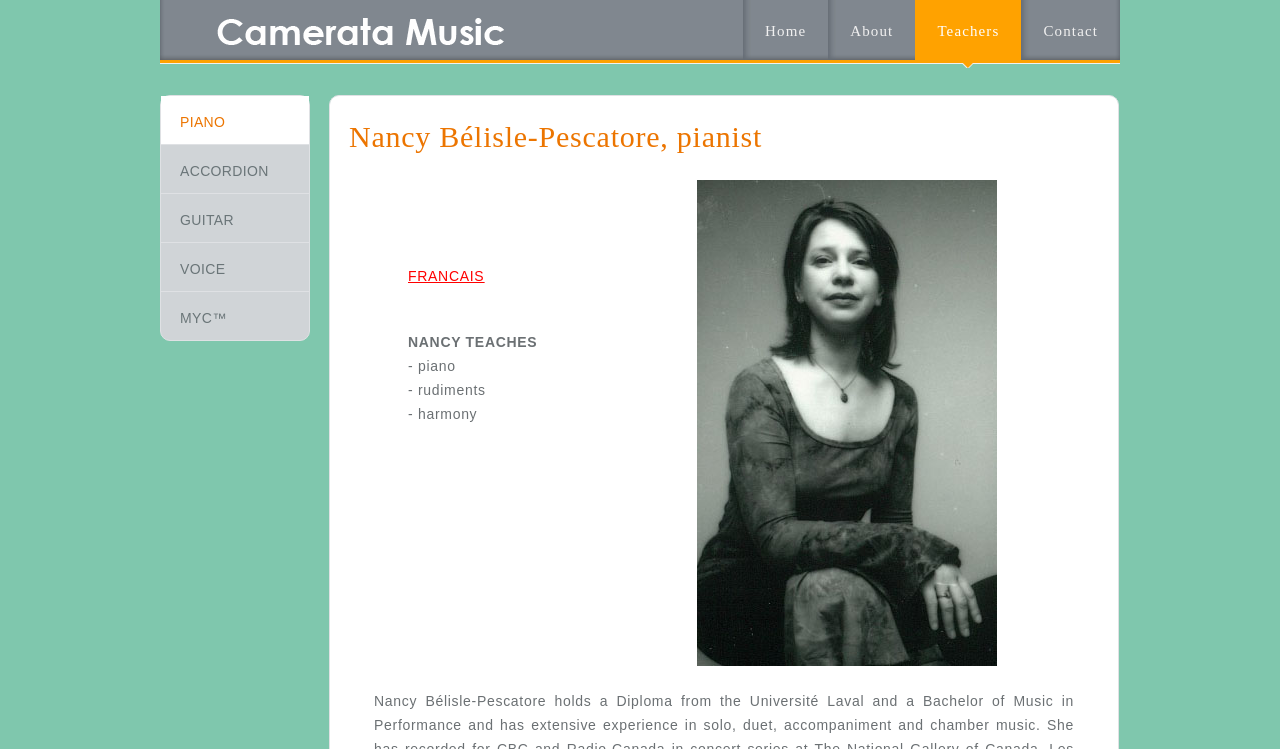Identify the bounding box coordinates of the element to click to follow this instruction: 'View latest issue of Ships Monthly'. Ensure the coordinates are four float values between 0 and 1, provided as [left, top, right, bottom].

None